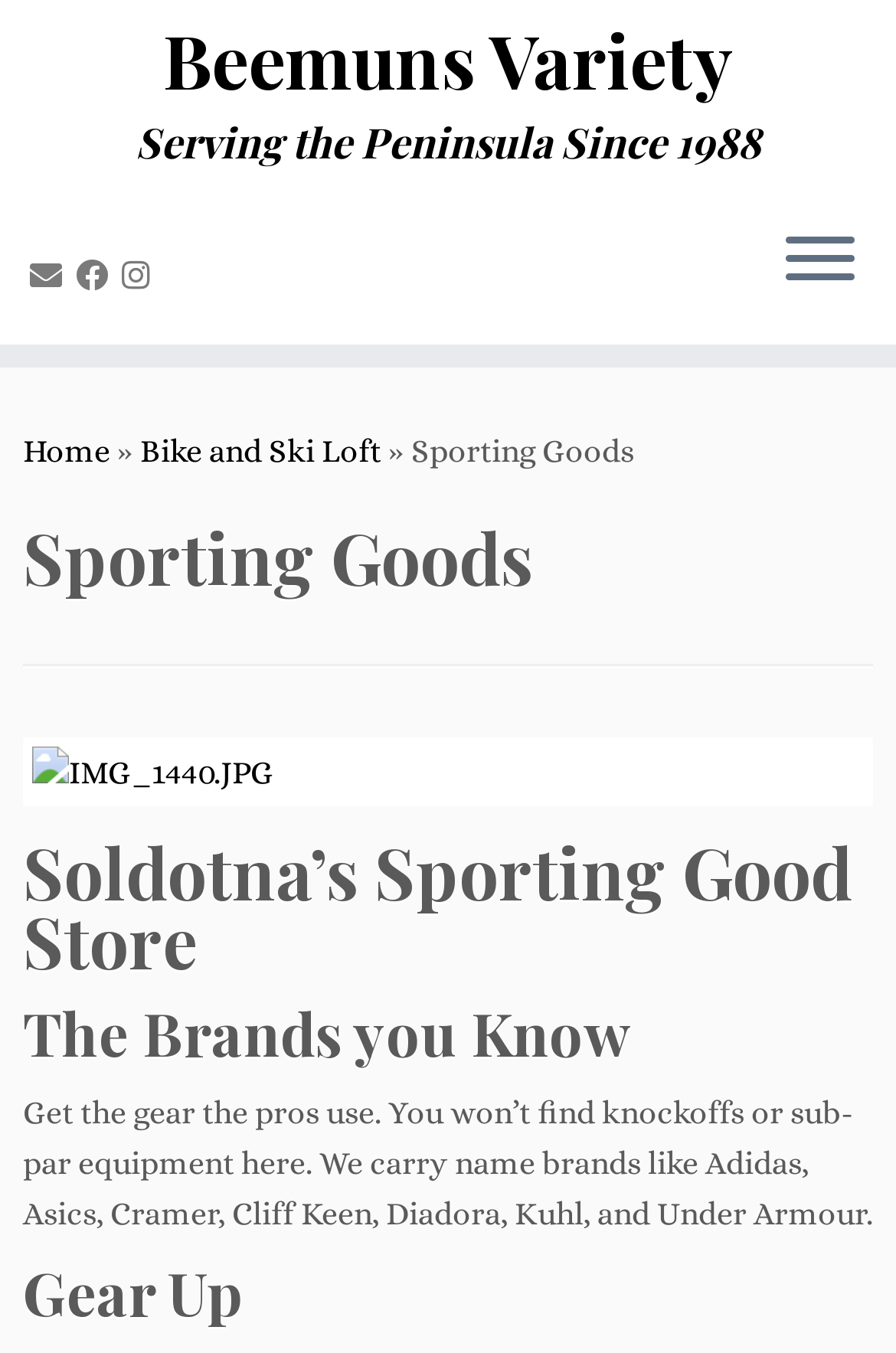Identify the bounding box coordinates of the clickable section necessary to follow the following instruction: "View the 'Bike and Ski Loft' page". The coordinates should be presented as four float numbers from 0 to 1, i.e., [left, top, right, bottom].

[0.156, 0.32, 0.426, 0.347]